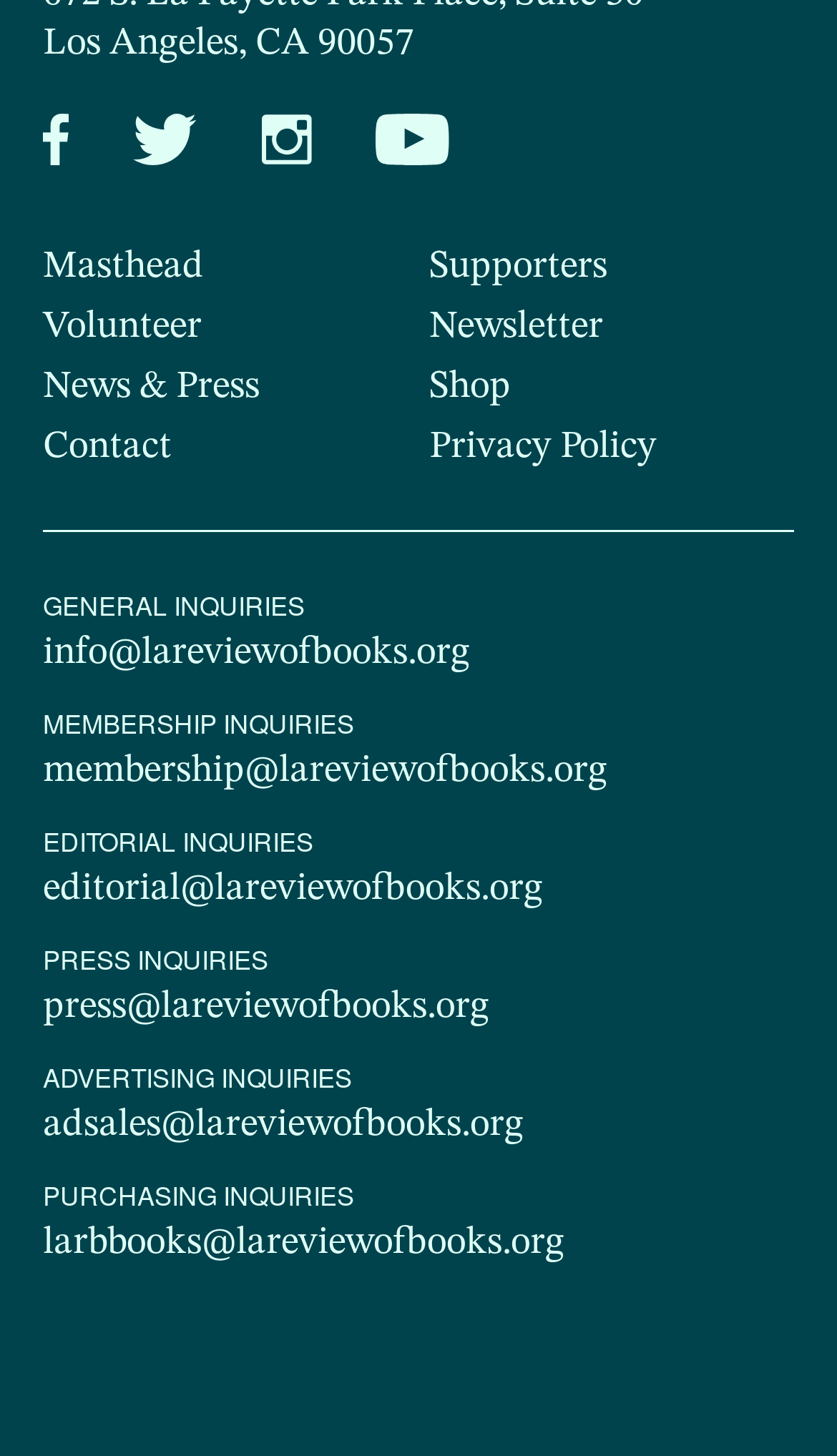What is the email address for general inquiries?
Please respond to the question with a detailed and informative answer.

The email address is mentioned in a link element with the bounding box coordinates [0.051, 0.435, 0.562, 0.461], which is located below the static text element 'GENERAL INQUIRIES'.